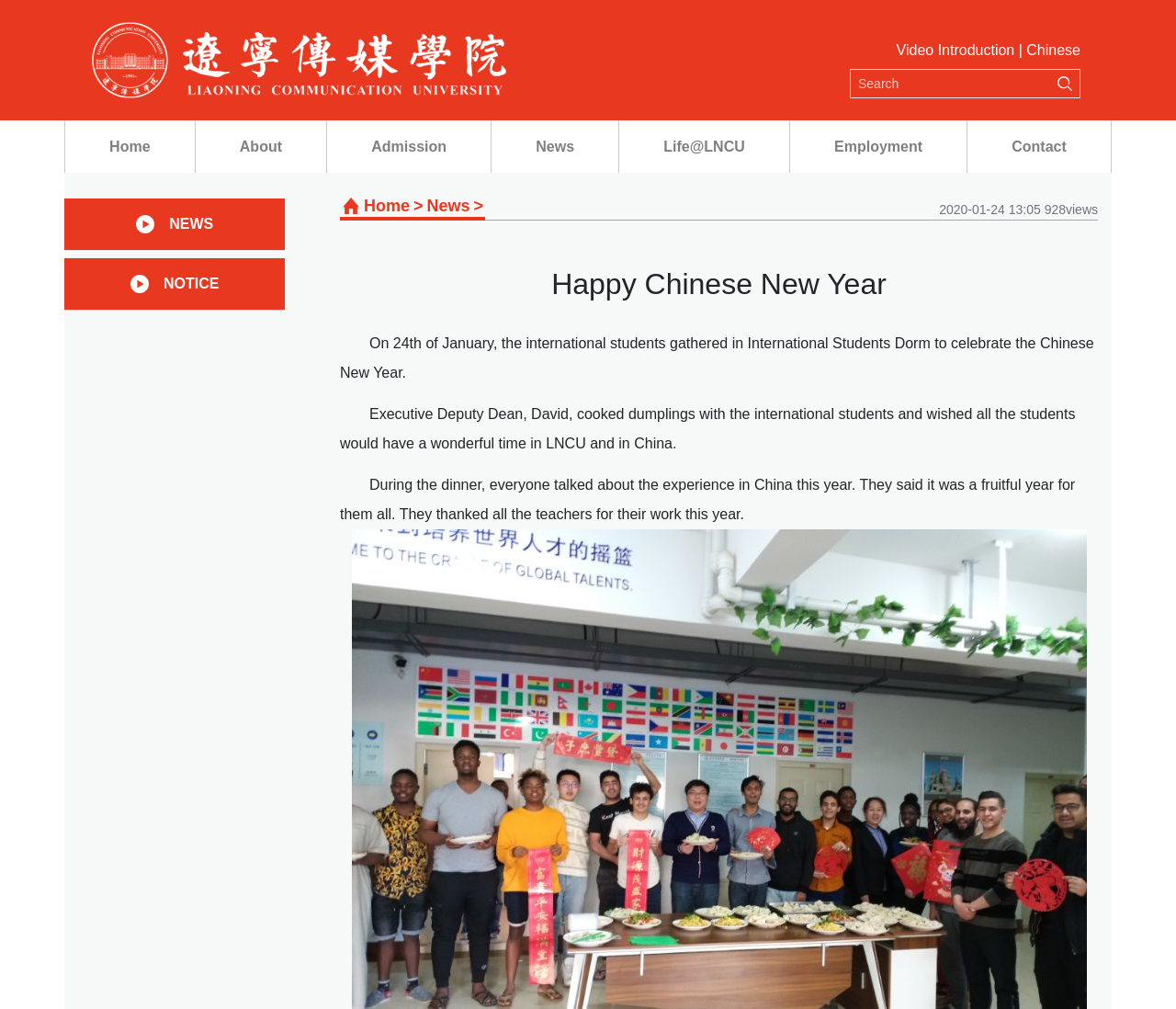How many links are there in the top navigation bar?
Please describe in detail the information shown in the image to answer the question.

I counted the links in the top navigation bar, and there are 7 links: Home, About, Admission, News, Life@LNCU, Employment, and Contact.